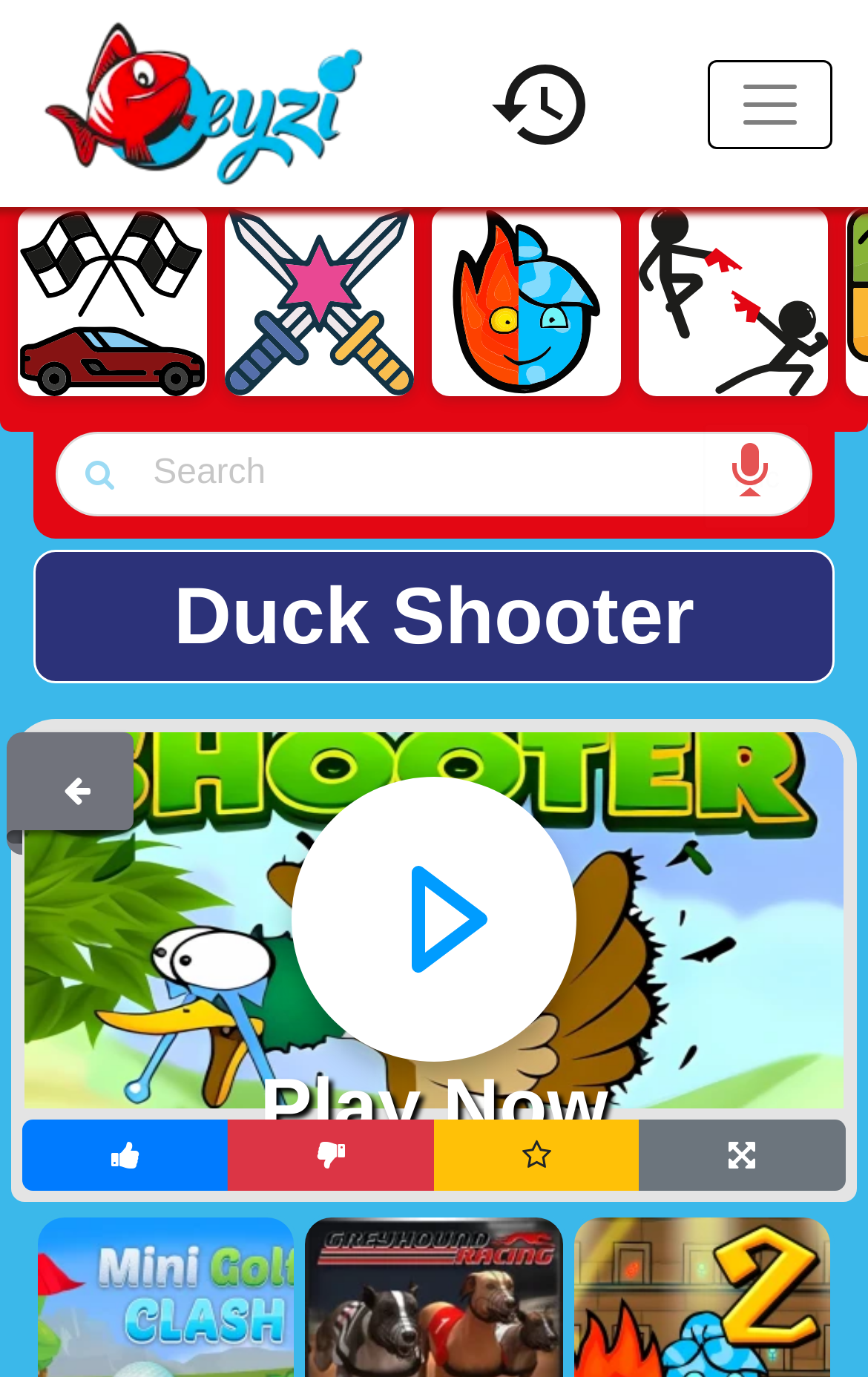Refer to the element description alt="Eyzi.Net" and identify the corresponding bounding box in the screenshot. Format the coordinates as (top-left x, top-left y, bottom-right x, bottom-right y) with values in the range of 0 to 1.

[0.041, 0.013, 0.428, 0.137]